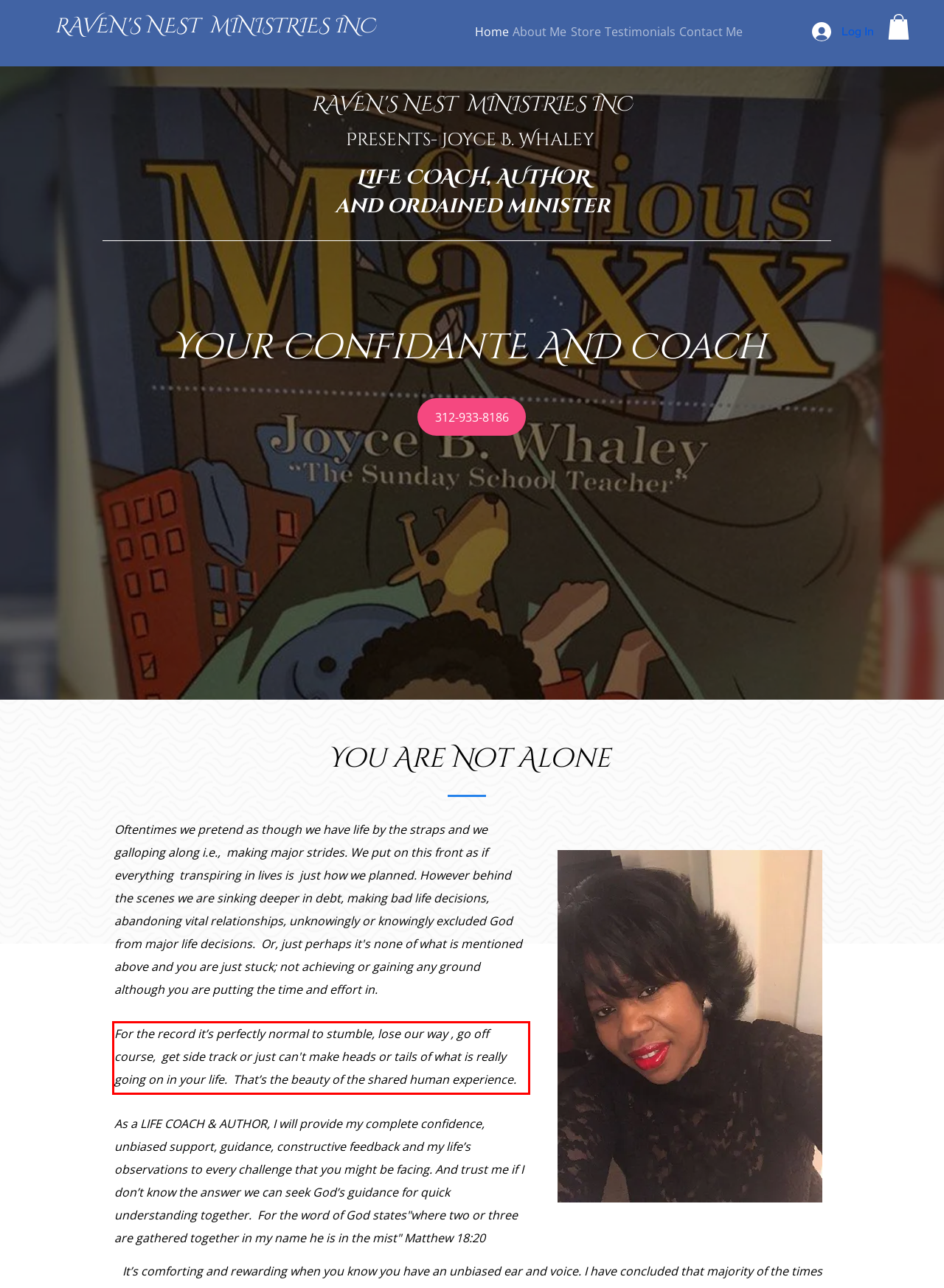Analyze the webpage screenshot and use OCR to recognize the text content in the red bounding box.

For the record it’s perfectly normal to stumble, lose our way , go off course, get side track or just can't make heads or tails of what is really going on in your life. That’s the beauty of the shared human experience.